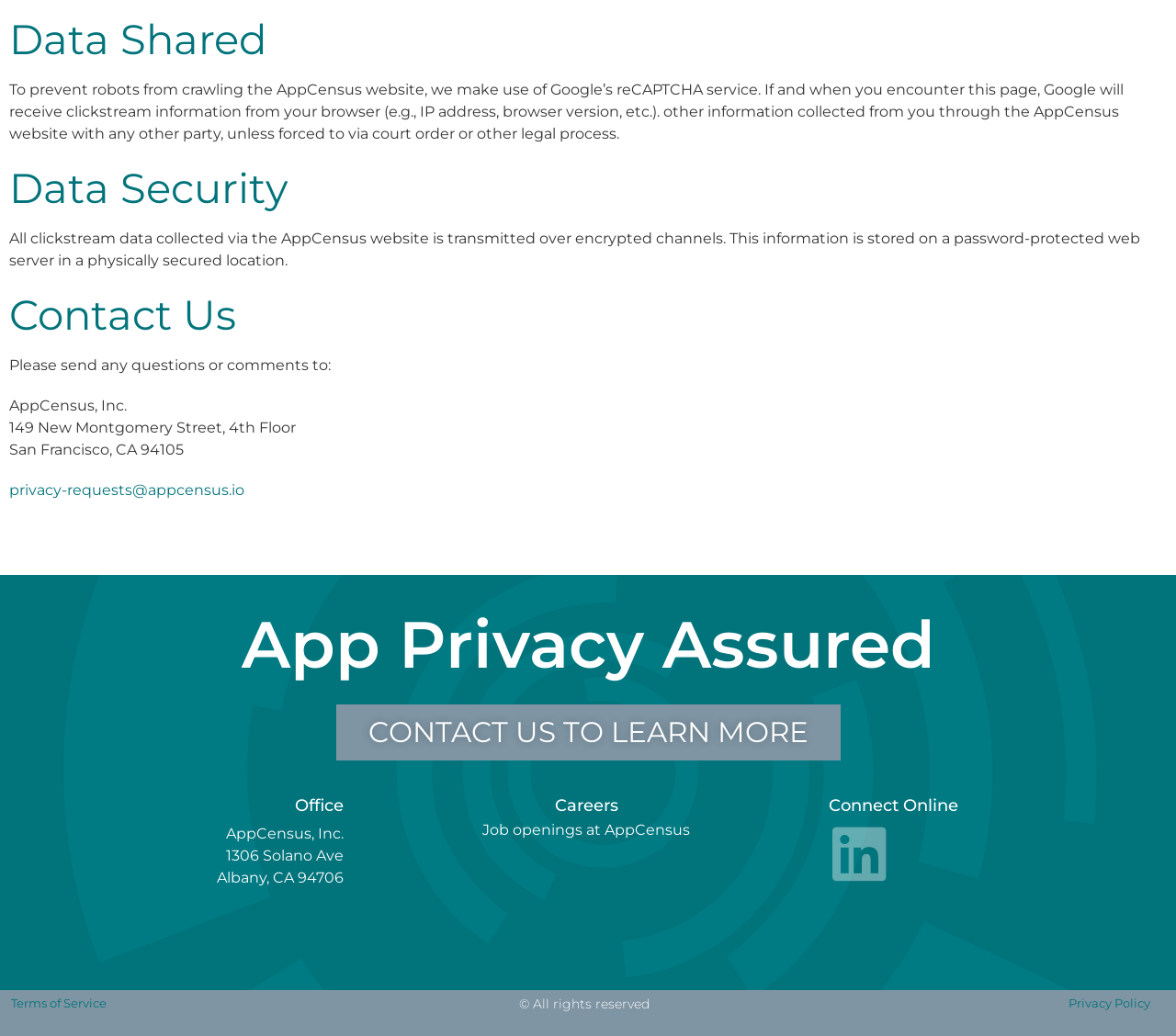From the webpage screenshot, predict the bounding box coordinates (top-left x, top-left y, bottom-right x, bottom-right y) for the UI element described here: Terms of Service

[0.009, 0.961, 0.091, 0.975]